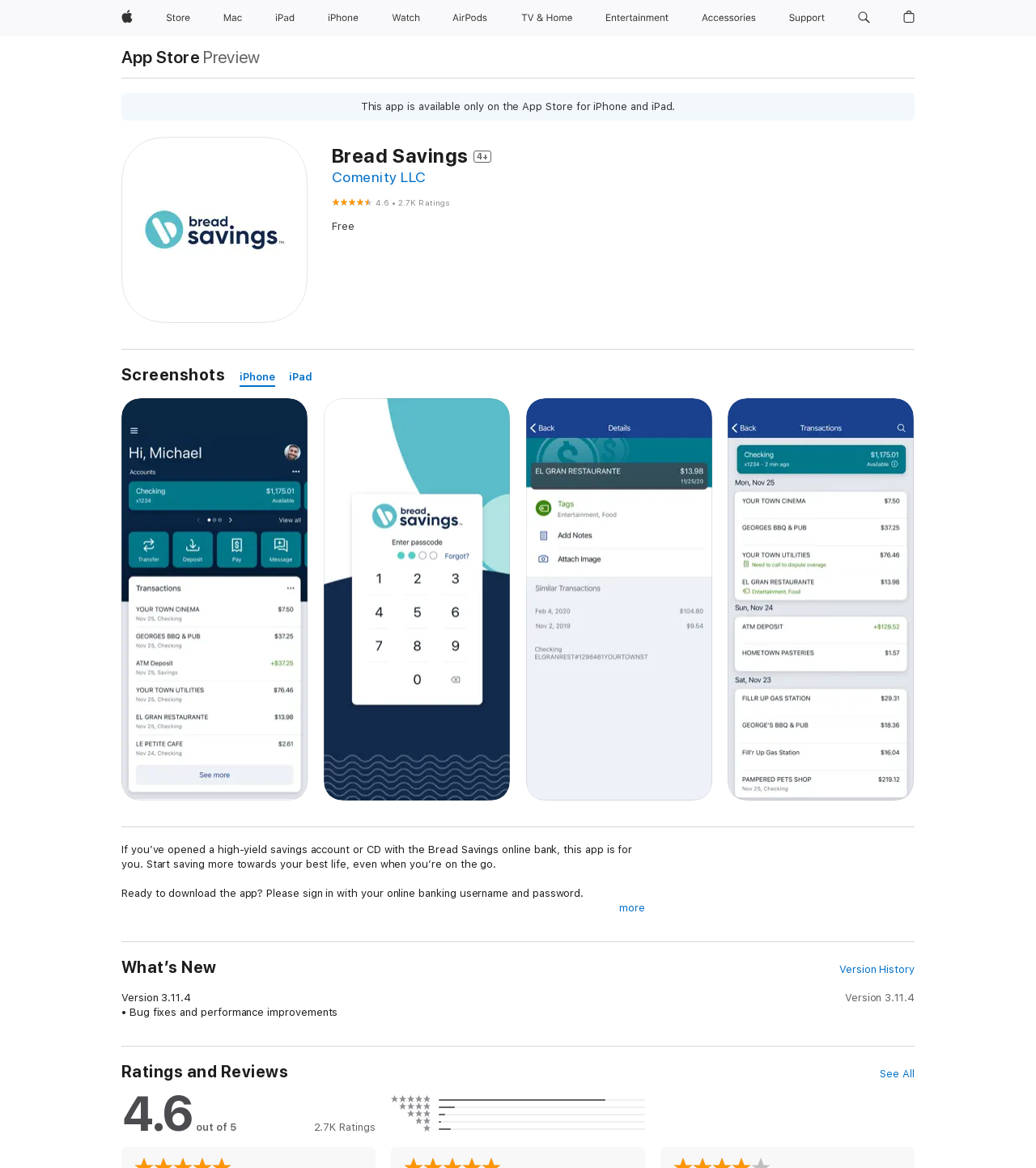Please find the bounding box coordinates of the clickable region needed to complete the following instruction: "Read the '3 aspects of faith' article". The bounding box coordinates must consist of four float numbers between 0 and 1, i.e., [left, top, right, bottom].

None